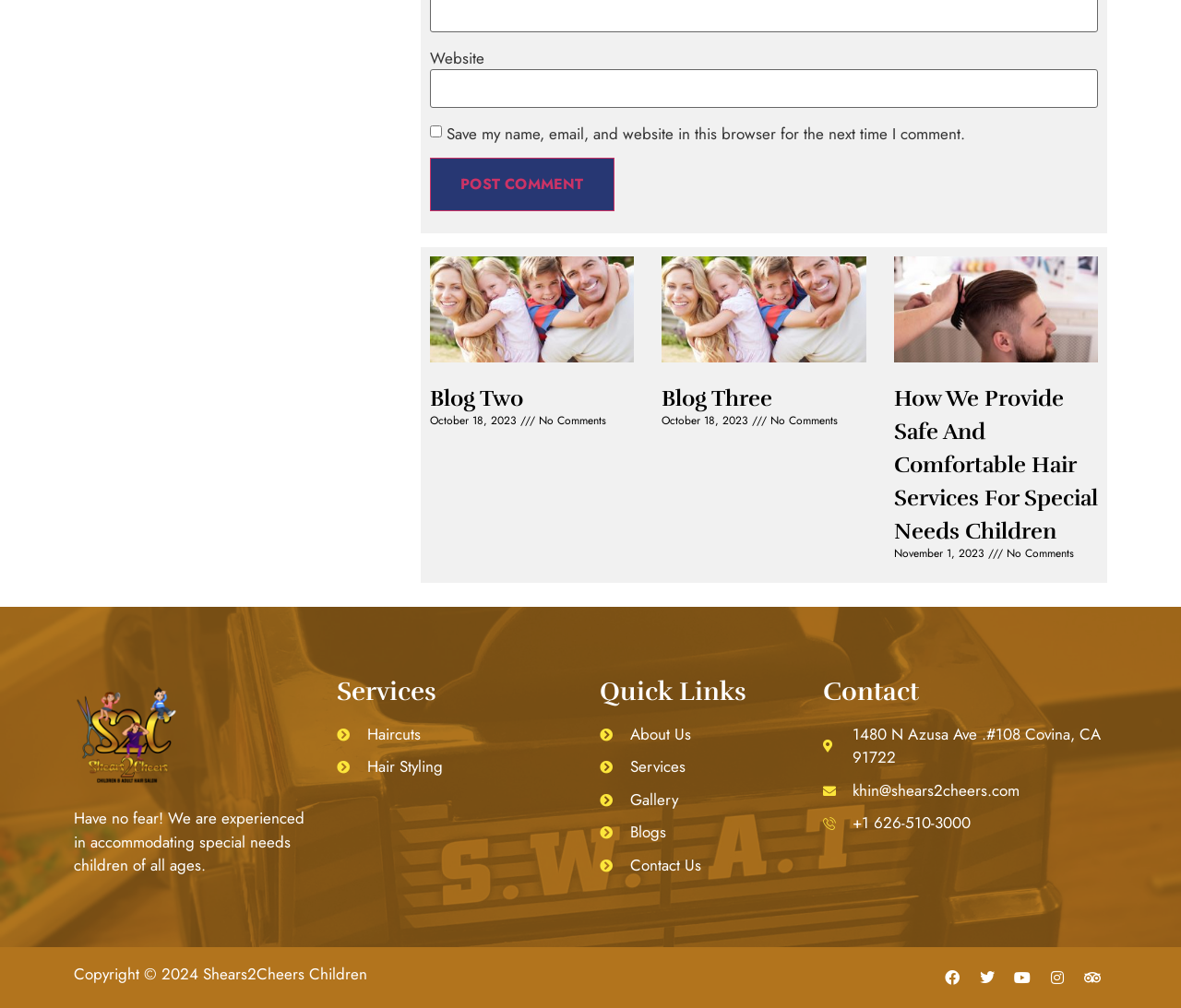Respond concisely with one word or phrase to the following query:
What is the address of the business?

1480 N Azusa Ave.#108 Covina, CA 91722